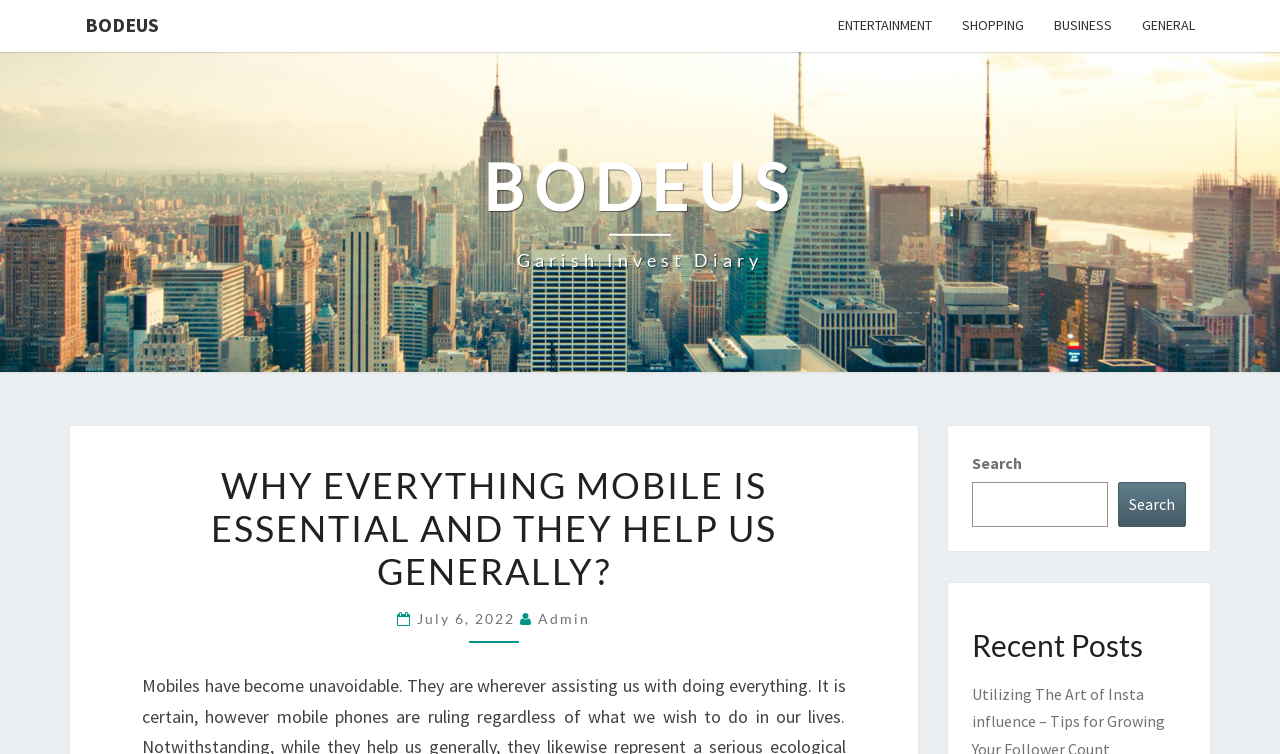What is the purpose of the box on the right side of the page?
From the screenshot, provide a brief answer in one word or phrase.

Search